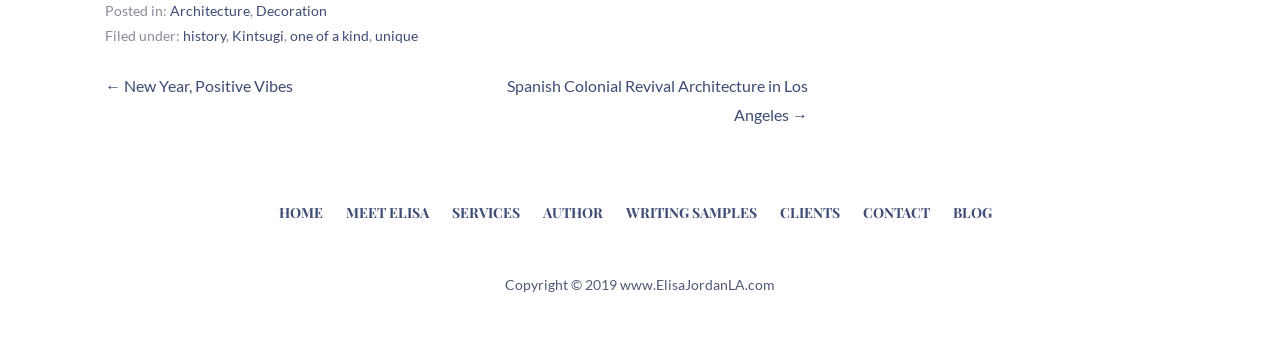Pinpoint the bounding box coordinates of the clickable element to carry out the following instruction: "view writing samples."

[0.489, 0.566, 0.591, 0.636]